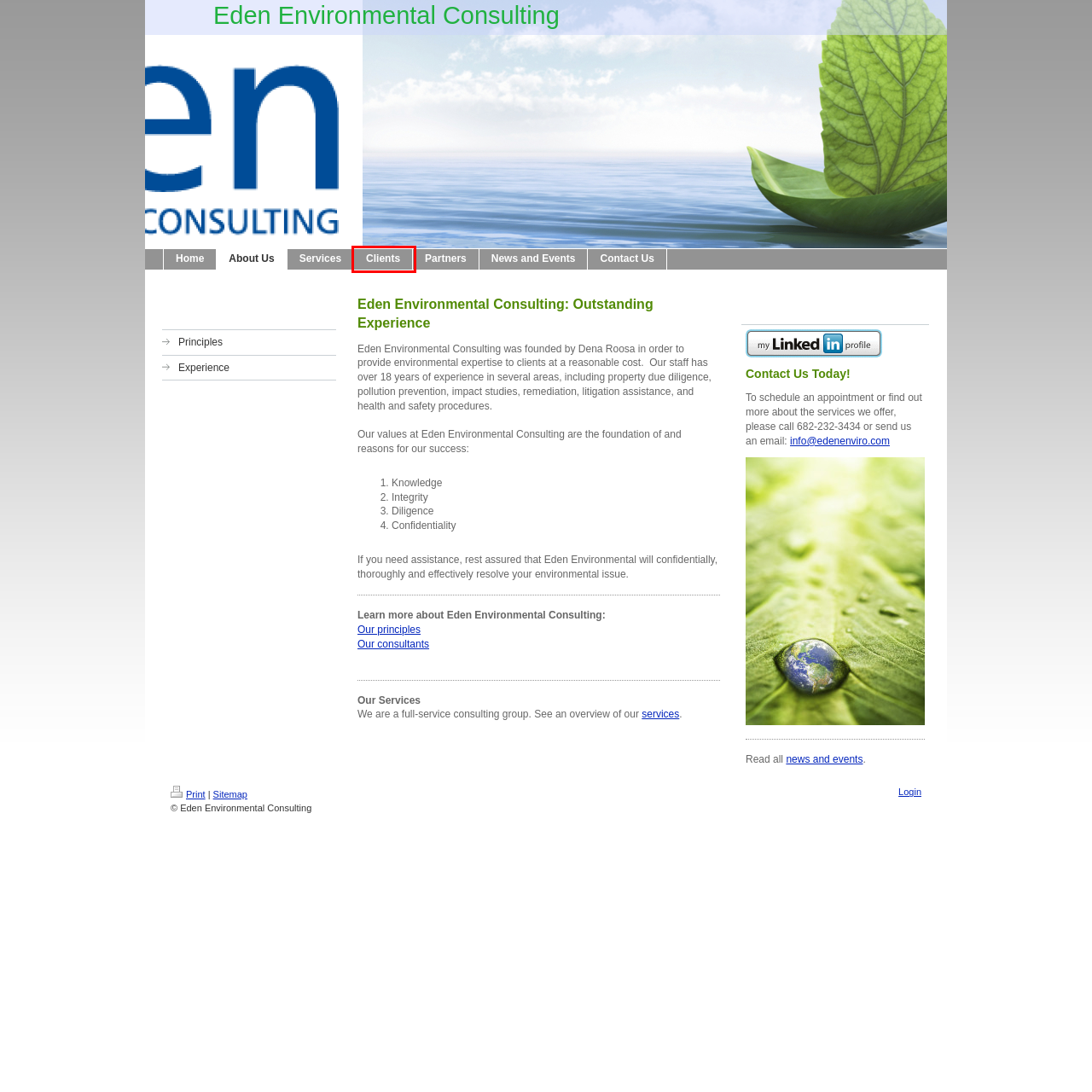Look at the screenshot of a webpage where a red bounding box surrounds a UI element. Your task is to select the best-matching webpage description for the new webpage after you click the element within the bounding box. The available options are:
A. EdenEnviro - Contact Us
B. Eden Environmental Consulting
C. EdenEnviro - Experience
D. EdenEnviro - Clients
E. EdenEnviro - Partners
F. EdenEnviro - News and Events
G. - Services
H. EdenEnviro - Principles

D